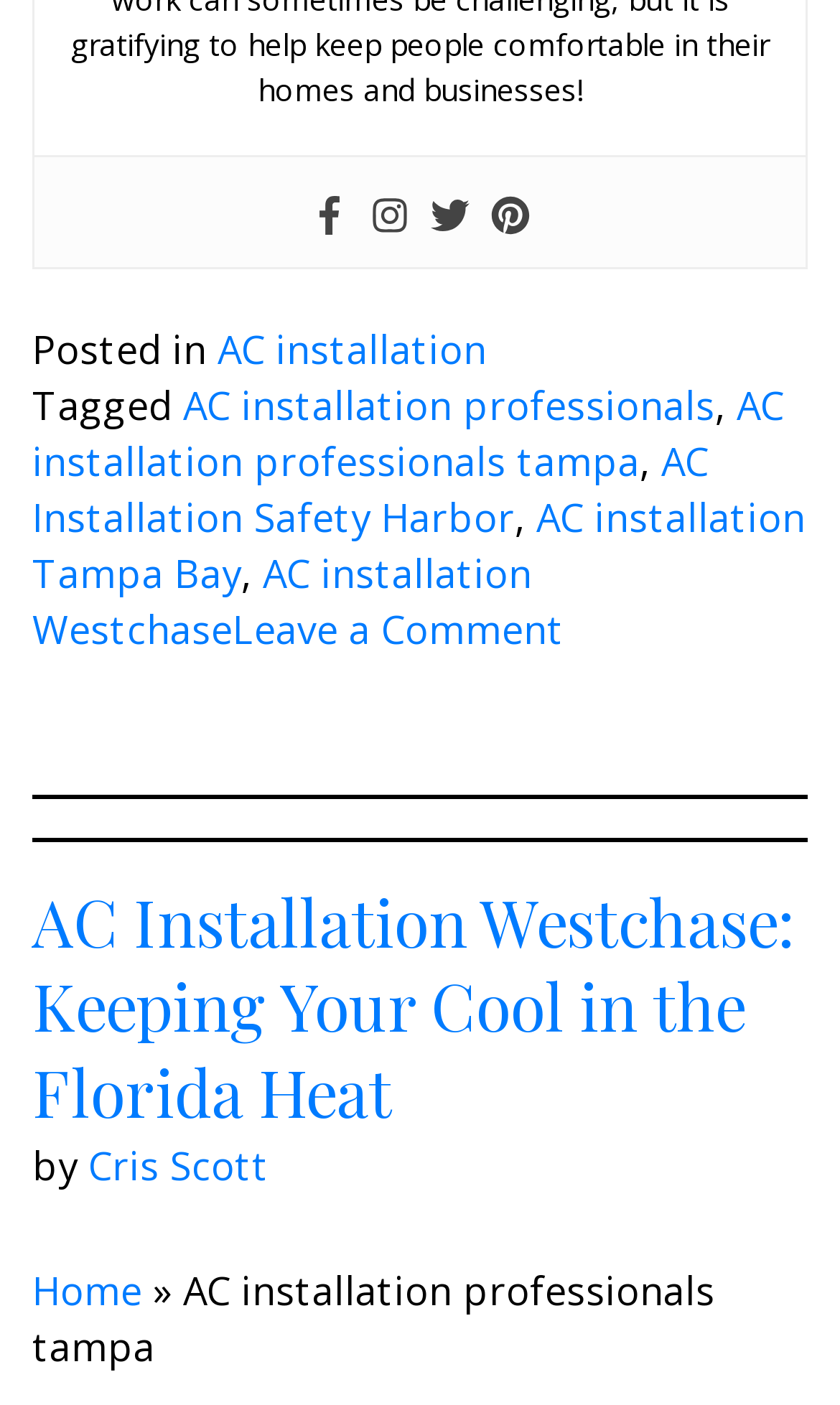What is the title of the article?
Please use the image to deliver a detailed and complete answer.

I found the title of the article in the header section, which is 'AC Installation Westchase: Keeping Your Cool in the Florida Heat'.